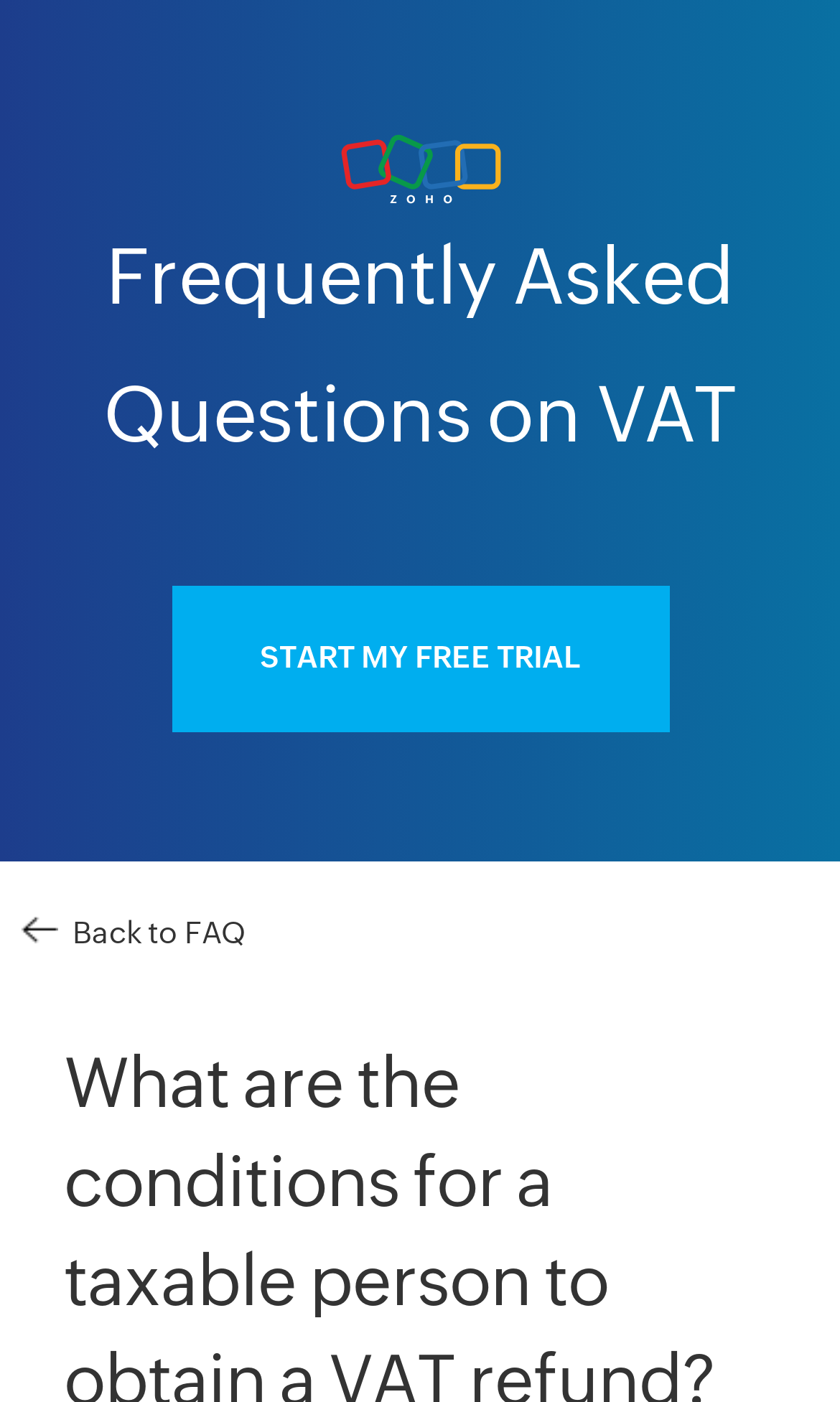Find and provide the bounding box coordinates for the UI element described with: "Back to FAQ".

[0.076, 0.656, 0.292, 0.677]